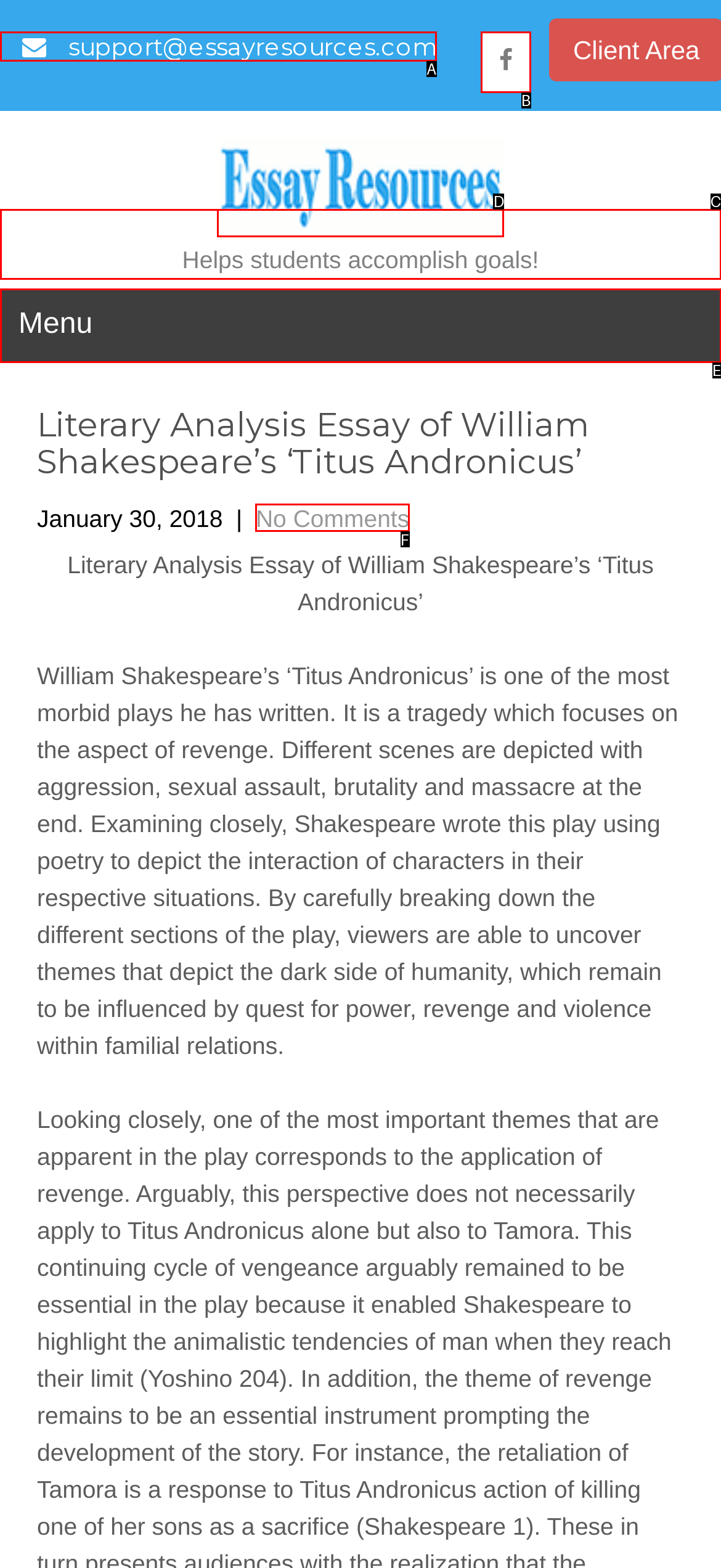Choose the option that matches the following description: support@essayresources.com
Answer with the letter of the correct option.

A